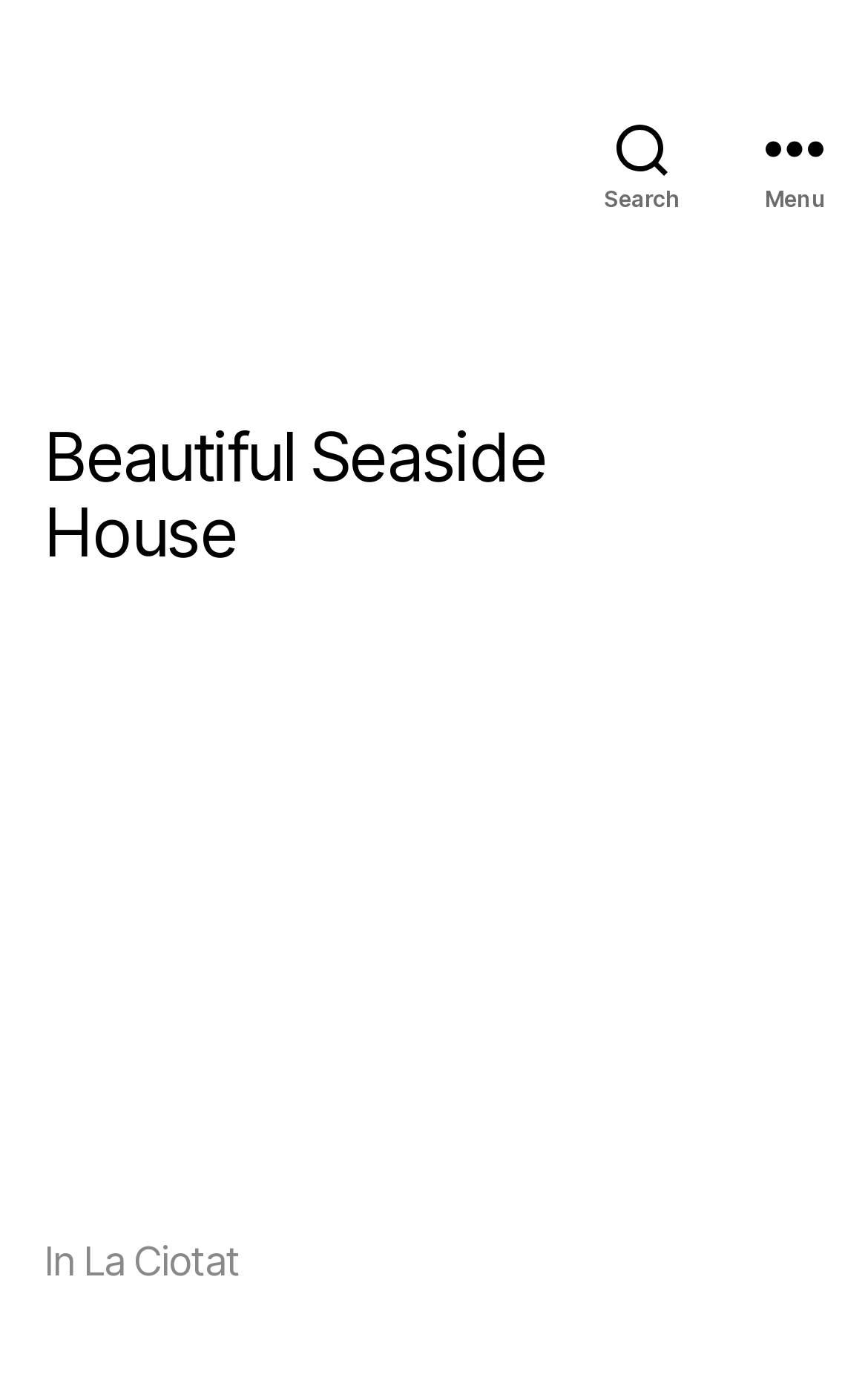Identify the webpage's primary heading and generate its text.

Beautiful Seaside House